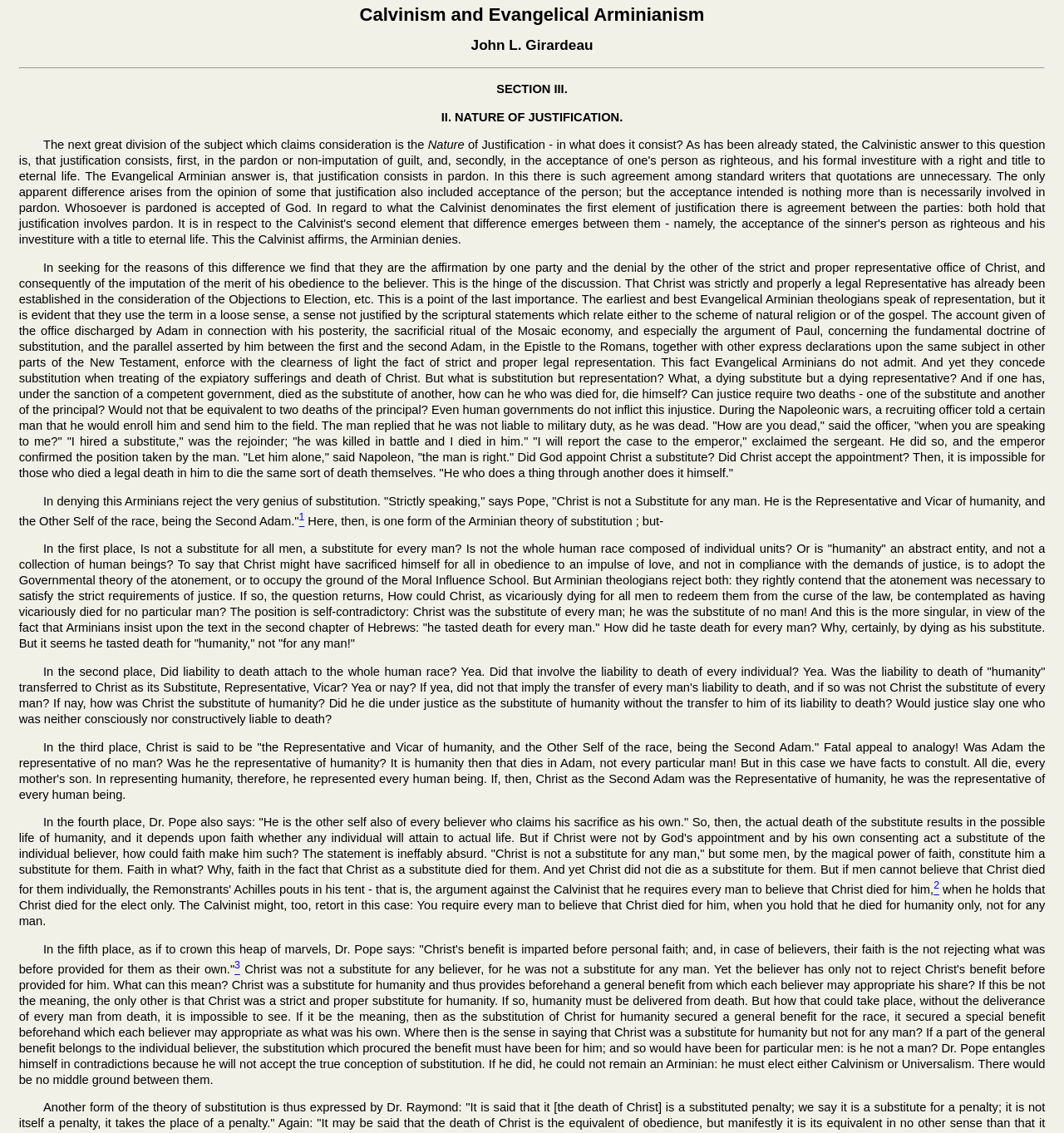Answer with a single word or phrase: 
What is the reference number of the first citation?

1